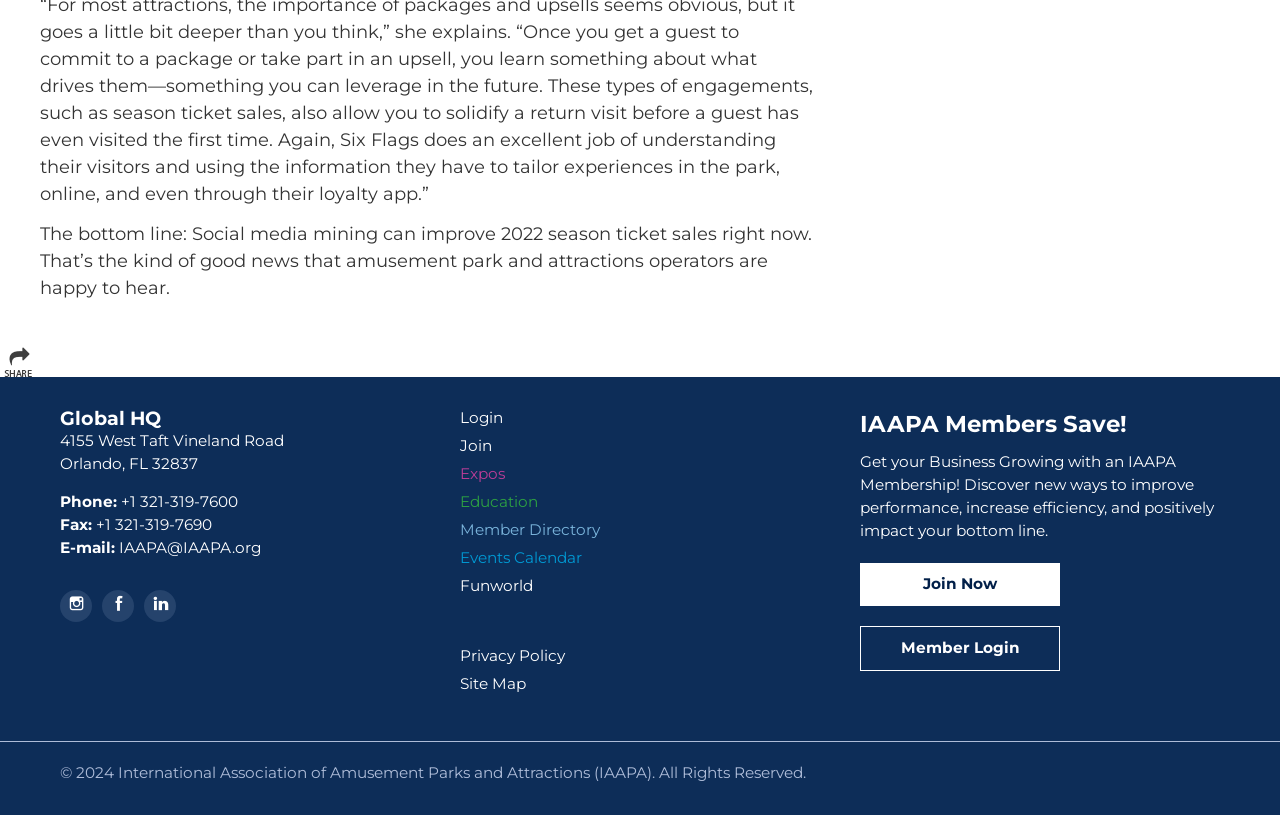Answer the question below using just one word or a short phrase: 
What is the purpose of IAAPA membership?

Improve performance